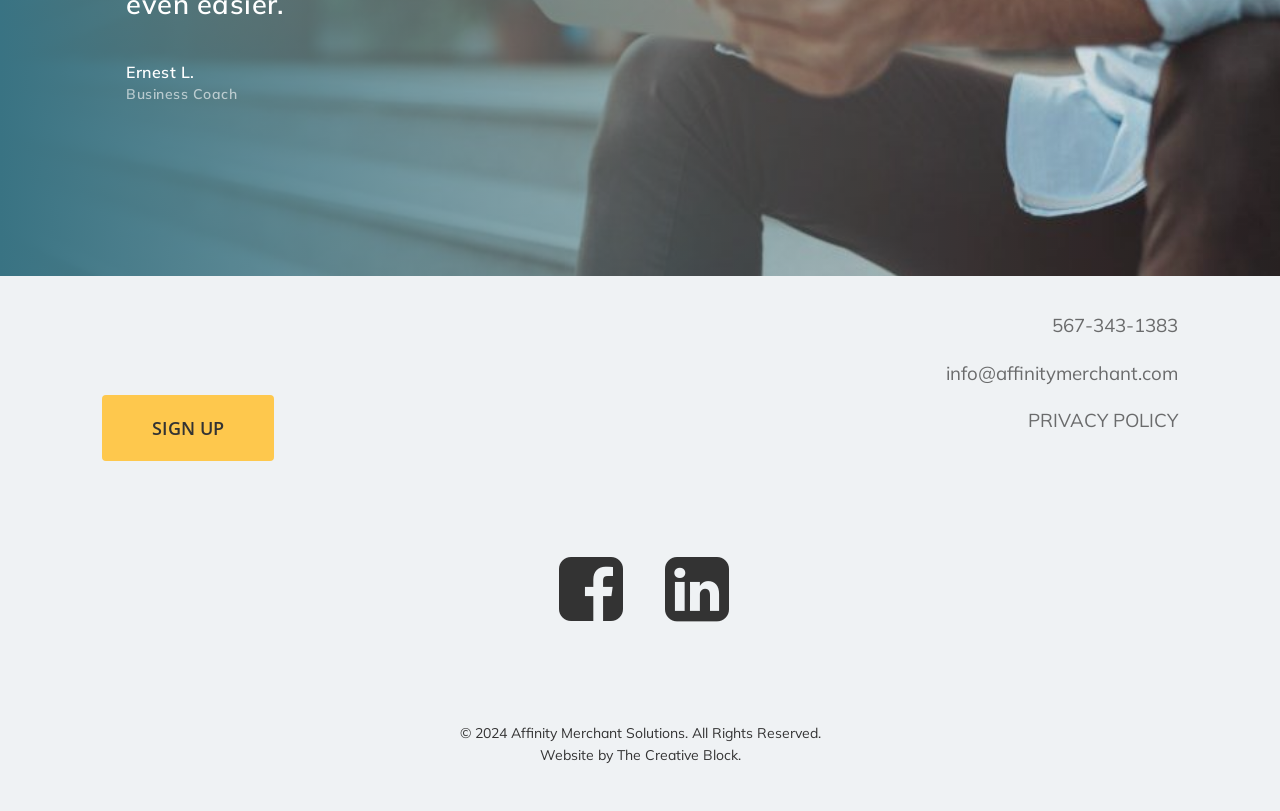What year is the copyright for Affinity Merchant Solutions?
Offer a detailed and full explanation in response to the question.

The copyright year is mentioned at the bottom of the webpage, where it says '© 2024 Affinity Merchant Solutions. All Rights Reserved'.